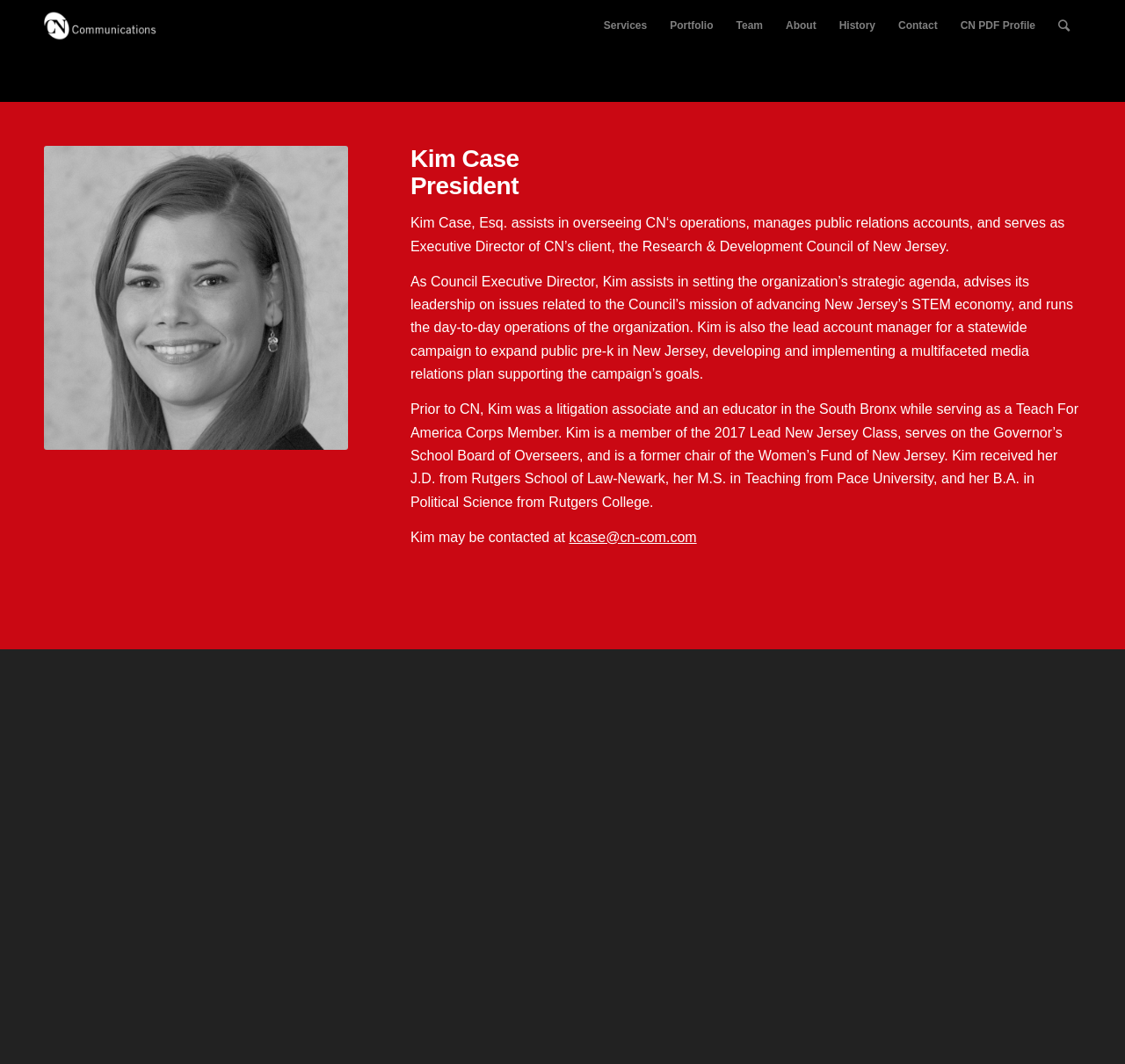Please provide a one-word or phrase answer to the question: 
What is Kim Case's profession?

President